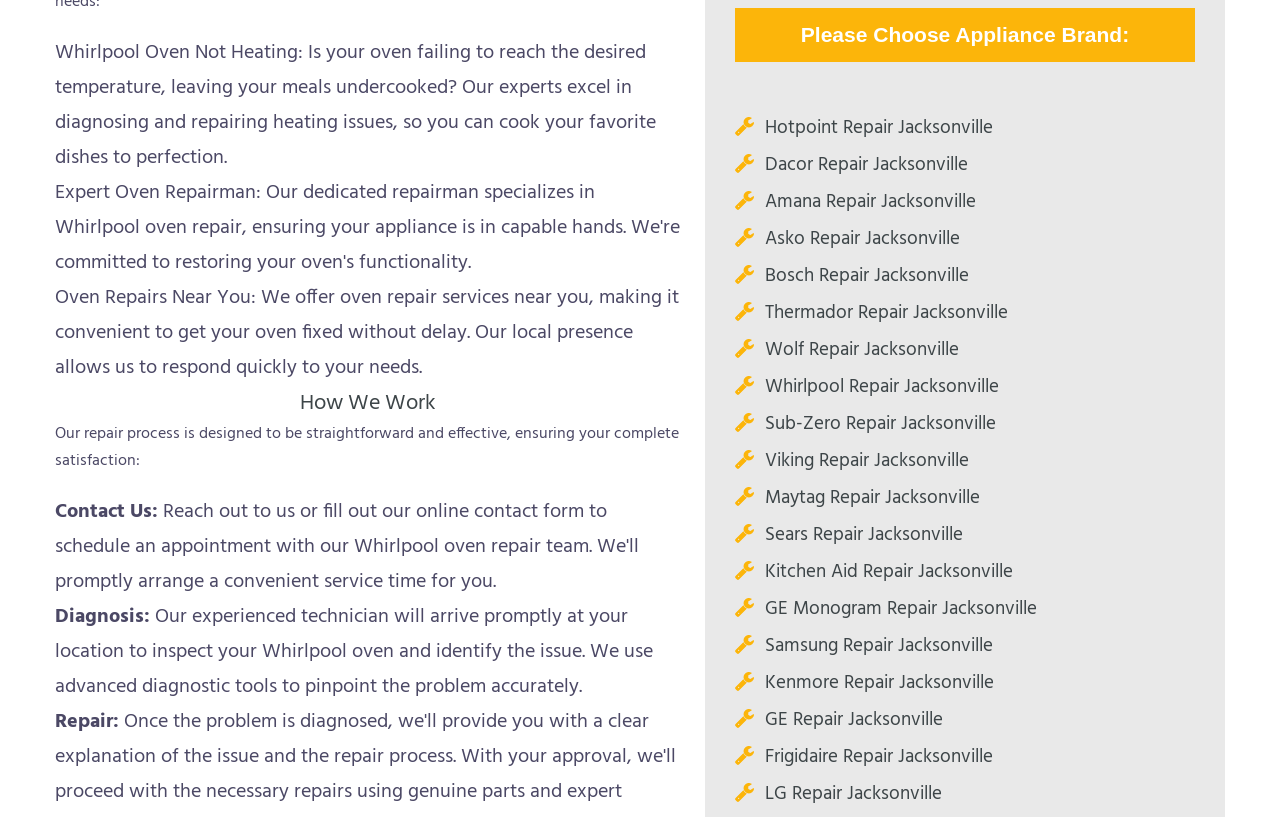Determine the bounding box coordinates for the element that should be clicked to follow this instruction: "Choose Appliance Brand". The coordinates should be given as four float numbers between 0 and 1, in the format [left, top, right, bottom].

[0.626, 0.028, 0.882, 0.056]